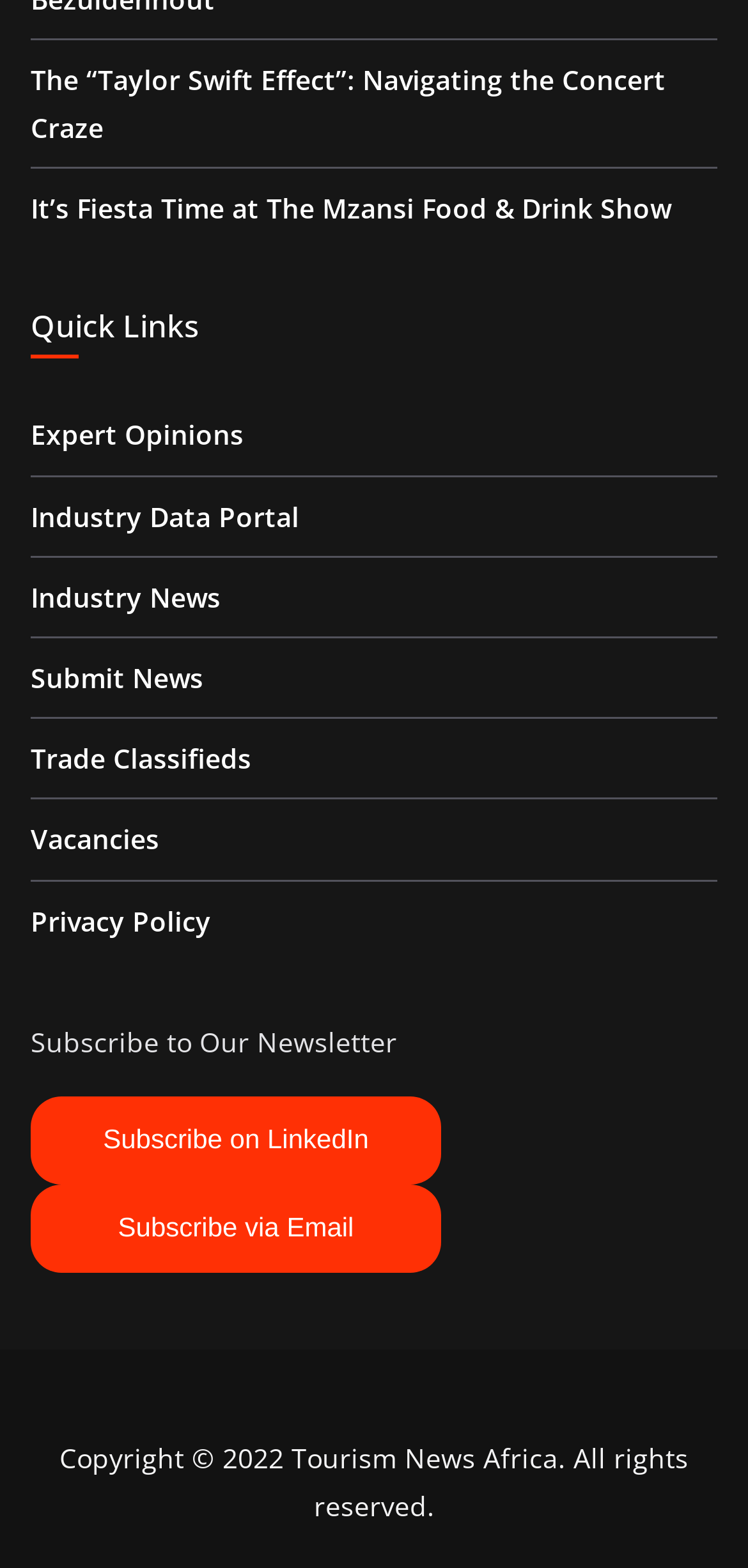Show the bounding box coordinates of the element that should be clicked to complete the task: "Read about the Taylor Swift concert craze".

[0.041, 0.039, 0.89, 0.093]